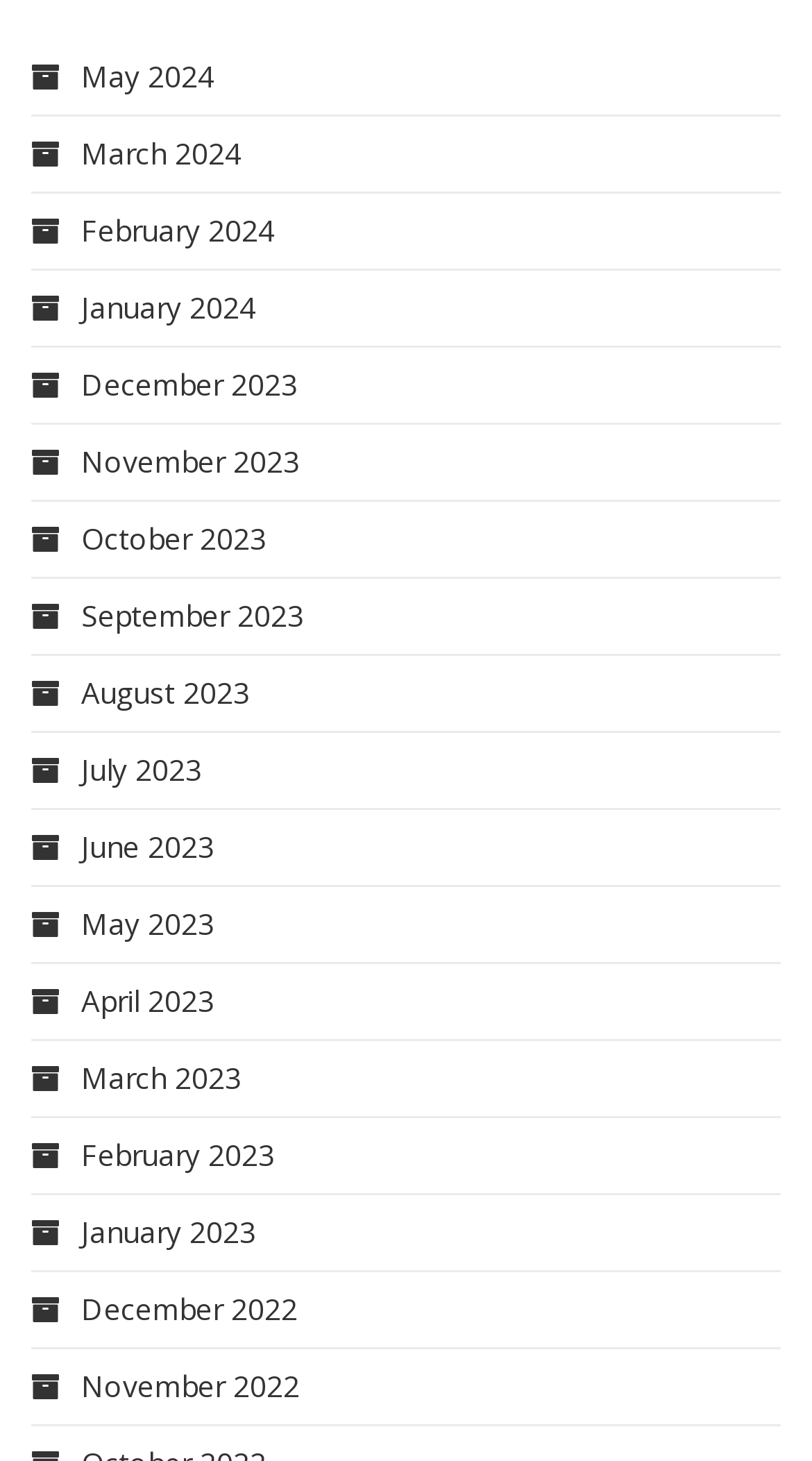Please mark the clickable region by giving the bounding box coordinates needed to complete this instruction: "Check November 2022".

[0.038, 0.935, 0.369, 0.962]